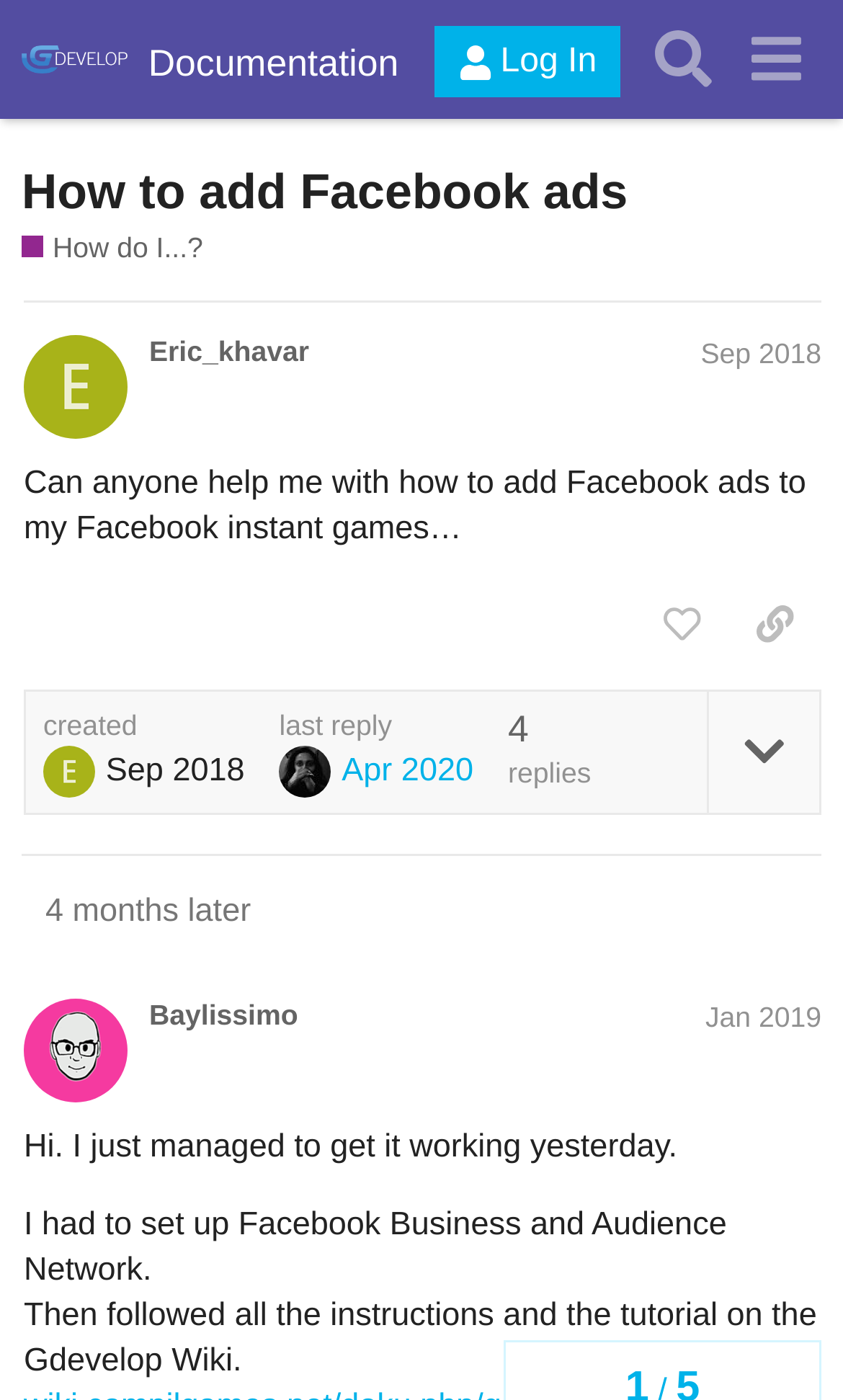Identify the bounding box coordinates of the region I need to click to complete this instruction: "Search the forum".

[0.755, 0.009, 0.865, 0.075]